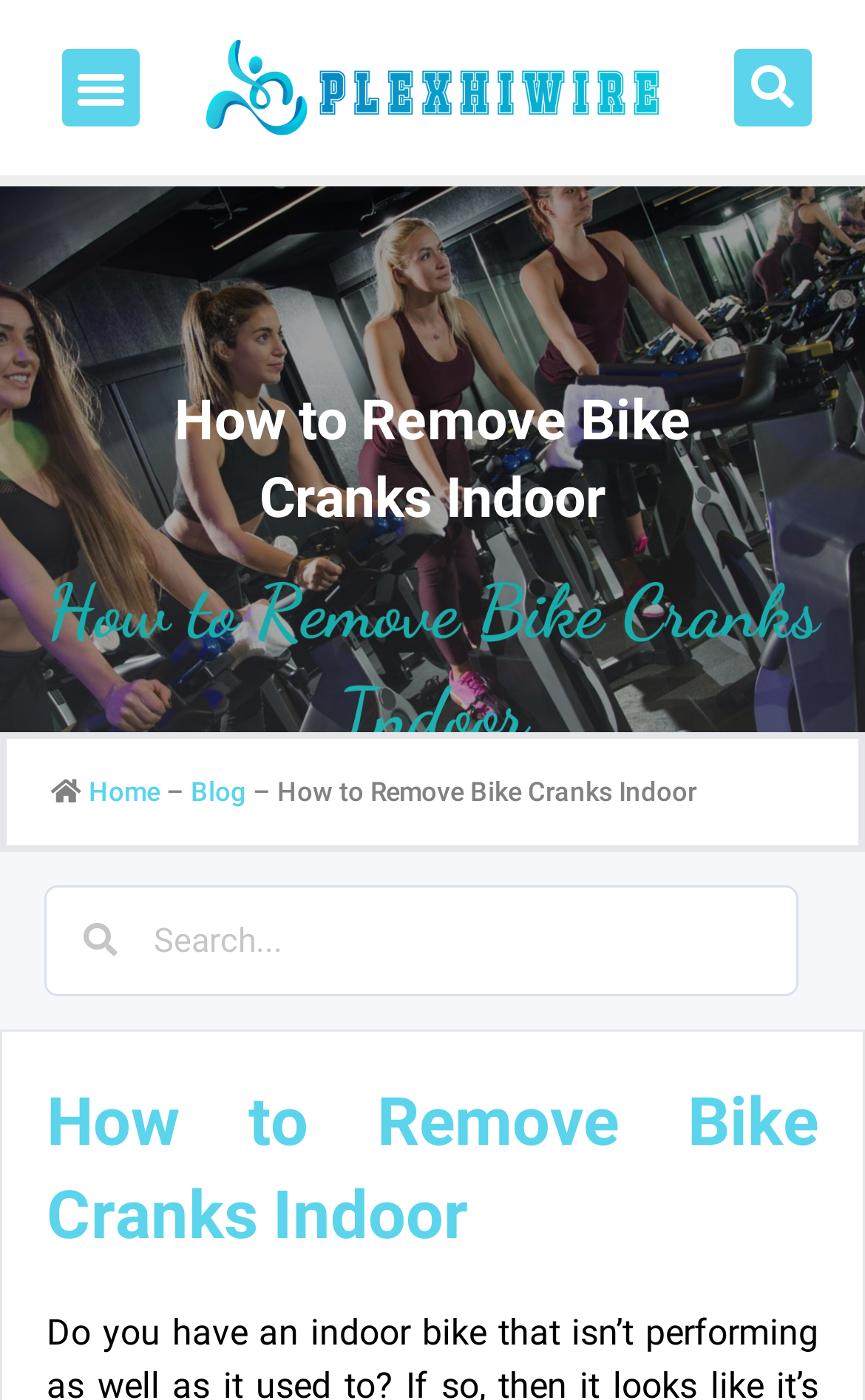Extract the main heading from the webpage content.

How to Remove Bike Cranks Indoor